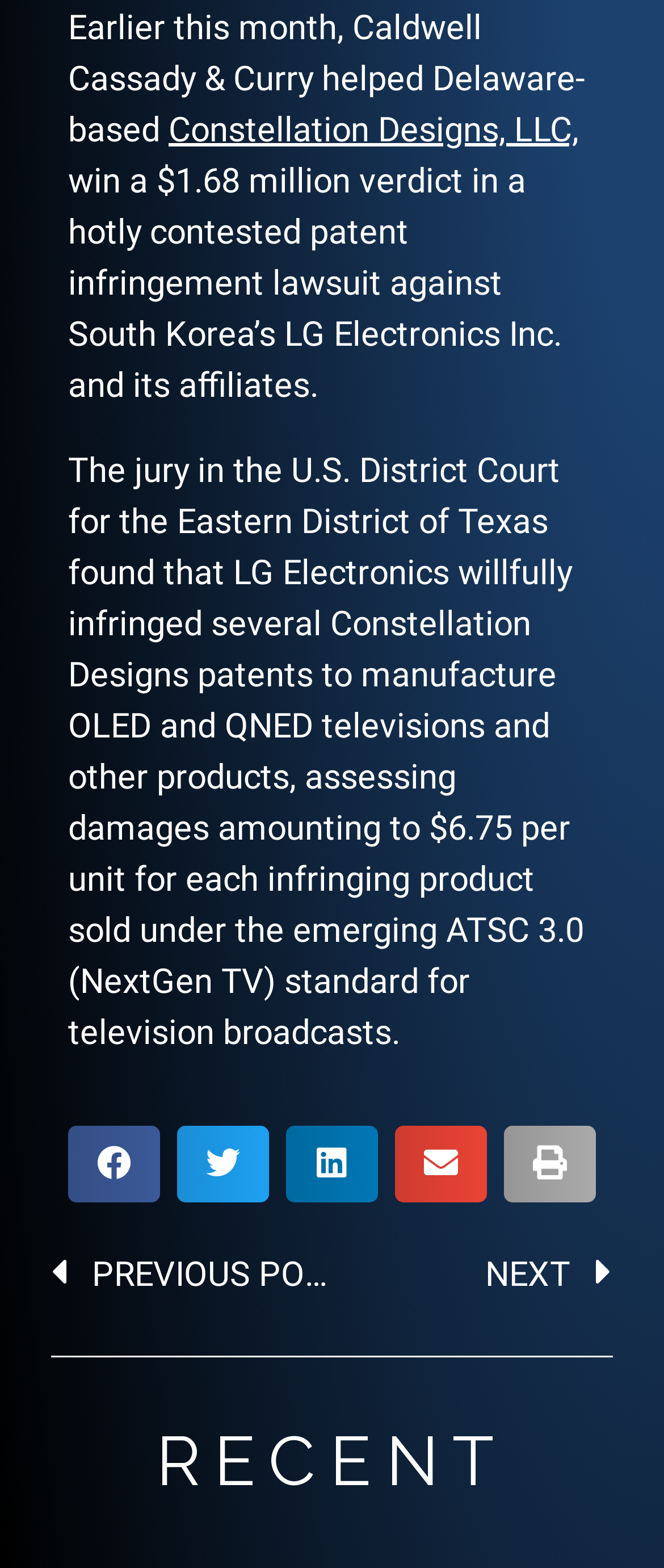What is the navigation option available at the bottom of the webpage?
Refer to the image and give a detailed answer to the query.

The navigation options available at the bottom of the webpage are Prev and Next, which allow users to navigate to previous and next posts respectively.